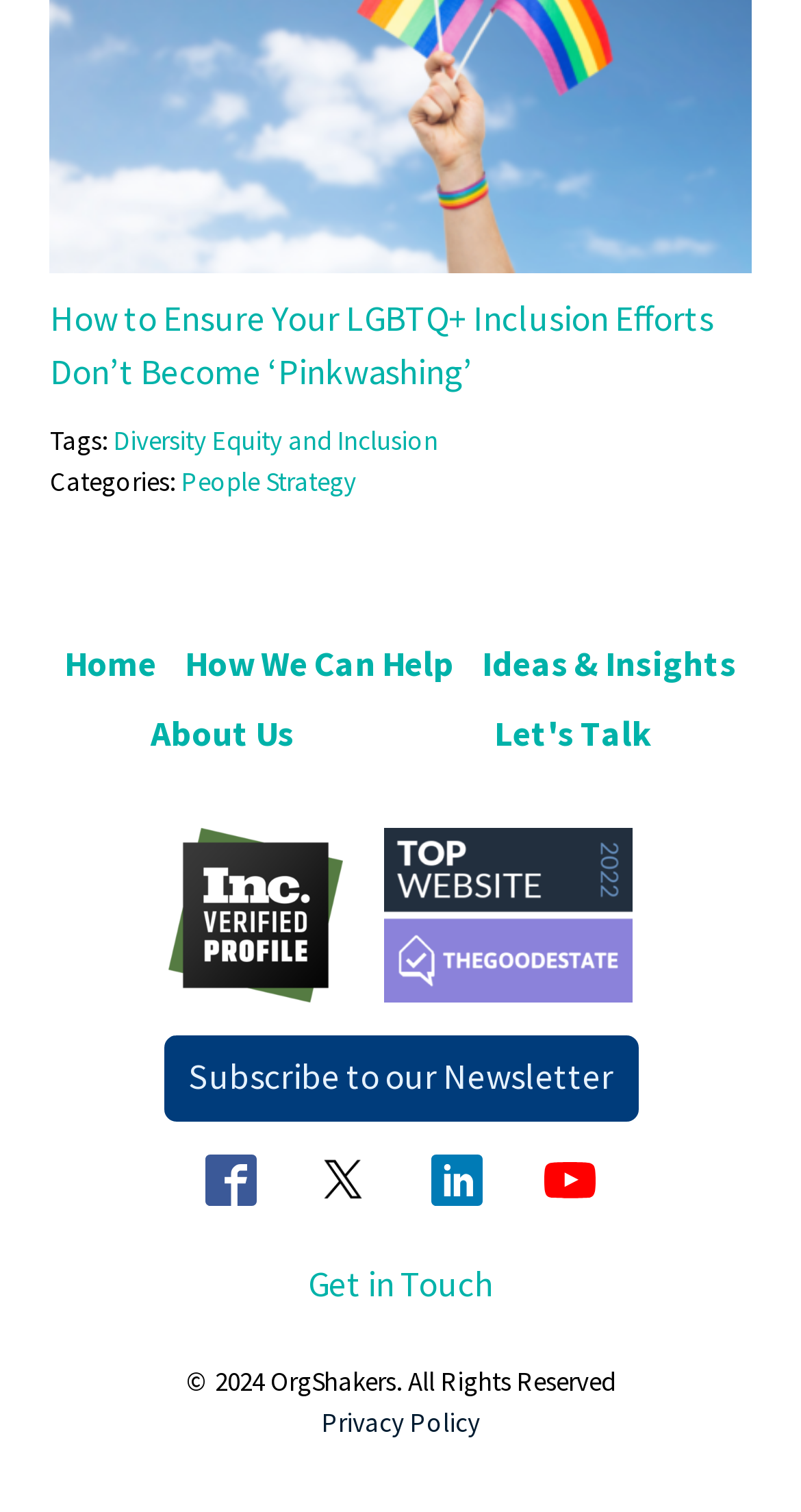Please give a one-word or short phrase response to the following question: 
What is the type of profile verified by Inc?

Verified Profile